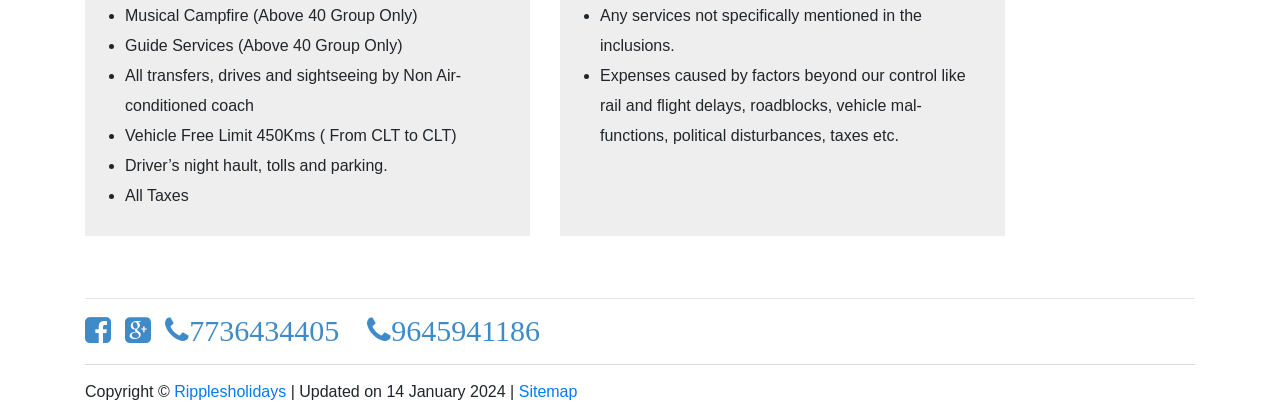Using the provided description 7736434405, find the bounding box coordinates for the UI element. Provide the coordinates in (top-left x, top-left y, bottom-right x, bottom-right y) format, ensuring all values are between 0 and 1.

[0.129, 0.78, 0.273, 0.82]